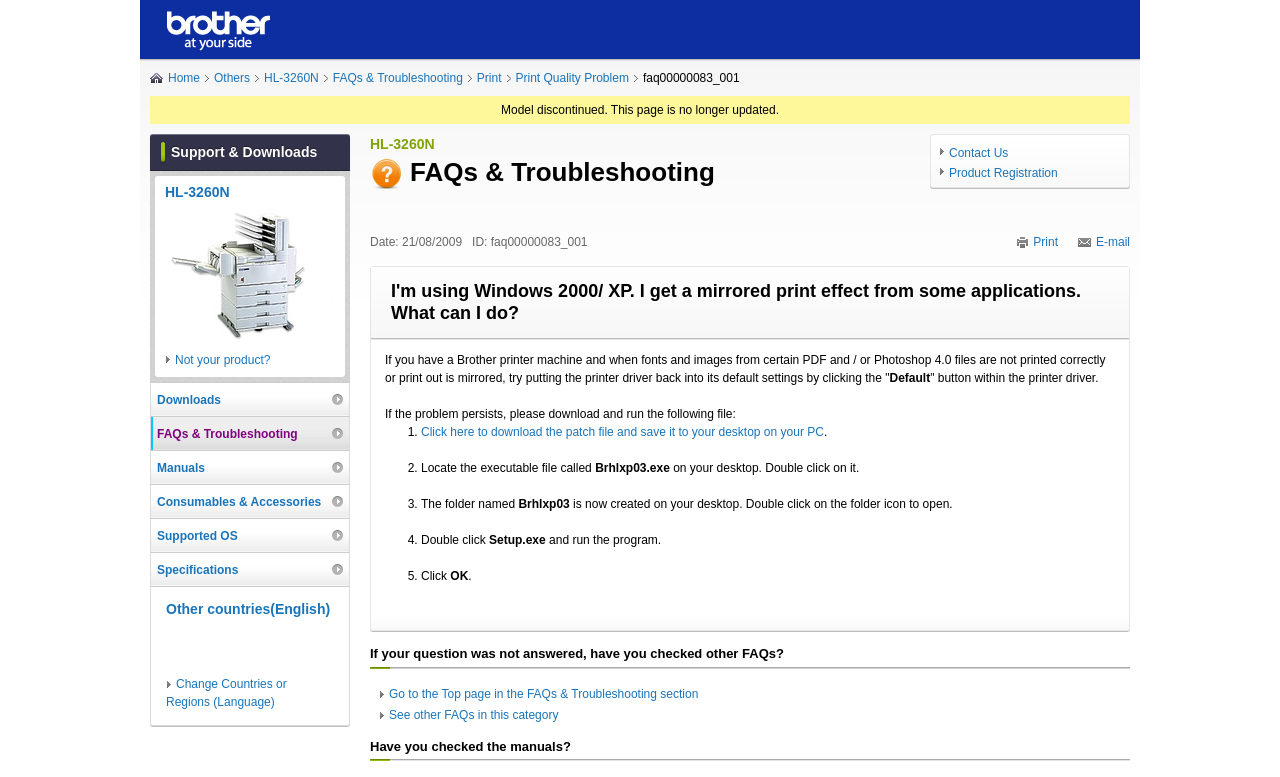Determine the bounding box coordinates of the clickable element necessary to fulfill the instruction: "Click on 'Print Quality Problem'". Provide the coordinates as four float numbers within the 0 to 1 range, i.e., [left, top, right, bottom].

[0.403, 0.089, 0.498, 0.112]